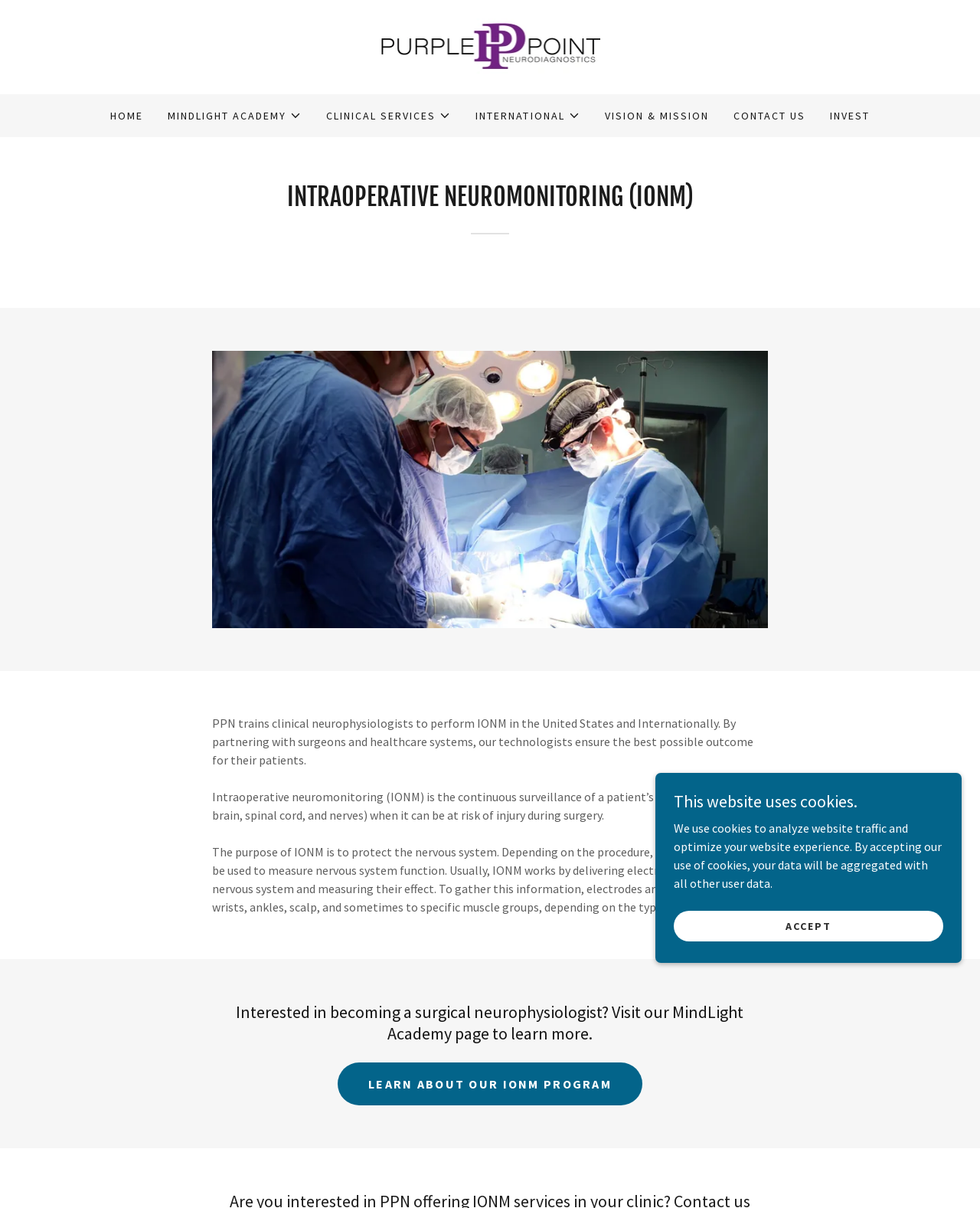Please provide a brief answer to the following inquiry using a single word or phrase:
How many links are there in the top navigation menu?

6